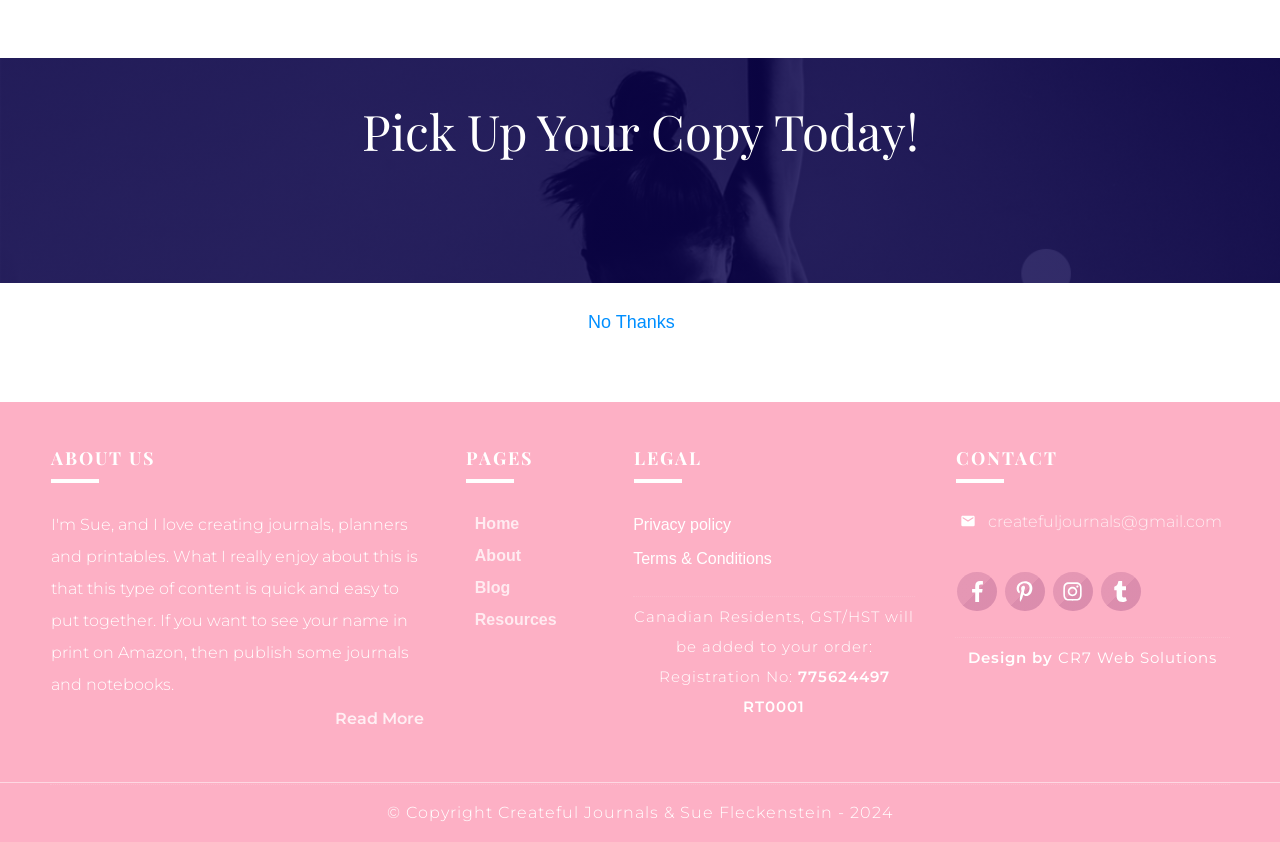Who designed the website?
Look at the image and answer the question with a single word or phrase.

CR7 Web Solutions